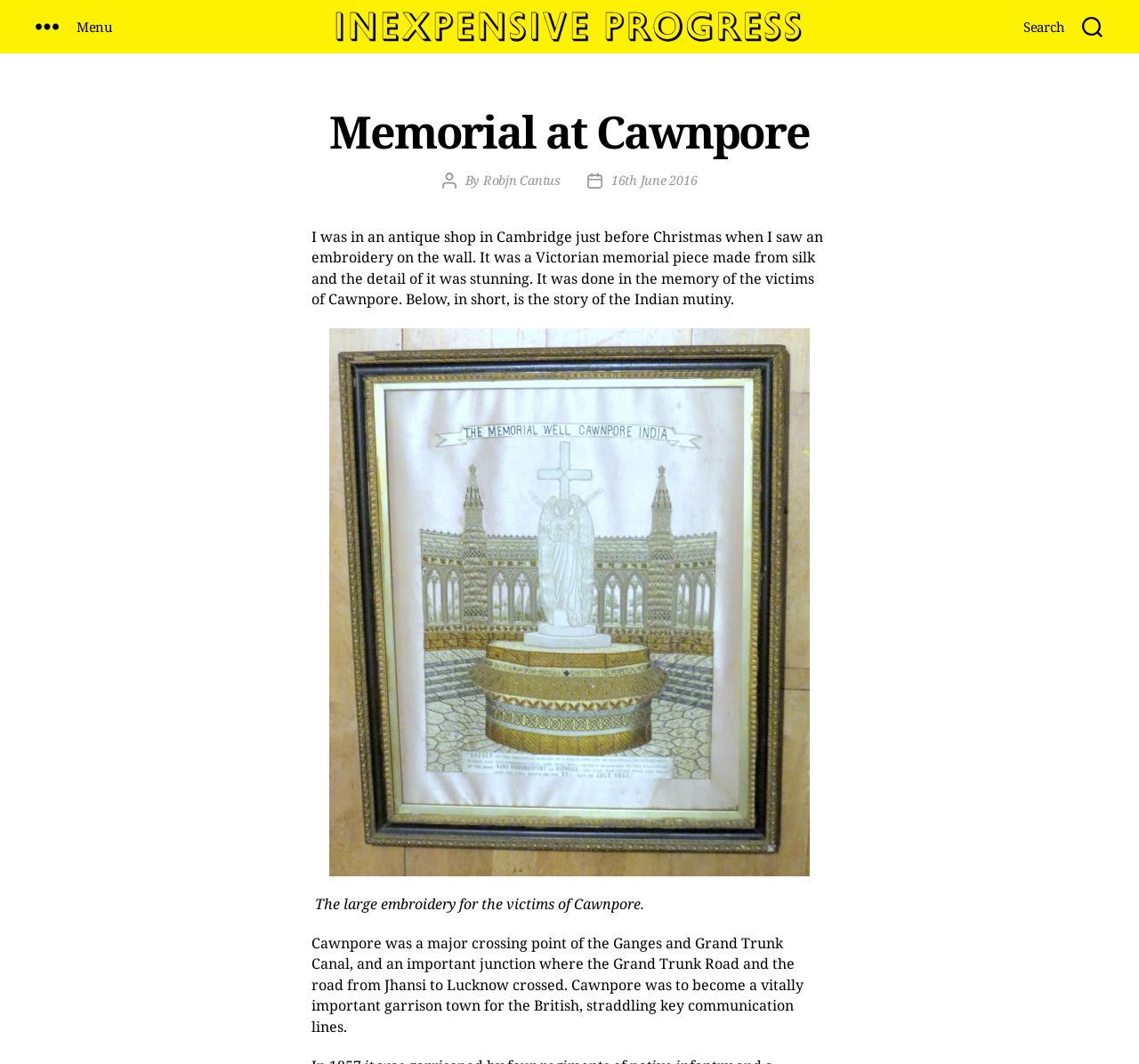Summarize the webpage with a detailed and informative caption.

The webpage is about the Memorial at Cawnpore, with a focus on its history and significance. At the top left corner, there is a "Menu" button, and at the top right corner, there is a "Search" button. Below these buttons, there is a header section that spans the entire width of the page. Within this header, the title "Memorial at Cawnpore" is prominently displayed, accompanied by information about the post author, "Robjn Cantus", and the post date, "16th June 2016".

The main content of the page begins with a paragraph of text that describes the author's encounter with a Victorian memorial piece in an antique shop in Cambridge. This text is positioned in the top half of the page, and below it, there is a figure containing an image that takes up most of the width of the page. The image is likely a depiction of the memorial piece mentioned in the text.

Below the image, there is a short paragraph of text that describes the large embroidery for the victims of Cawnpore. Finally, there is a longer paragraph of text that provides more information about Cawnpore, its location, and its importance as a garrison town for the British. This text is positioned at the bottom of the page, spanning about two-thirds of the page width.